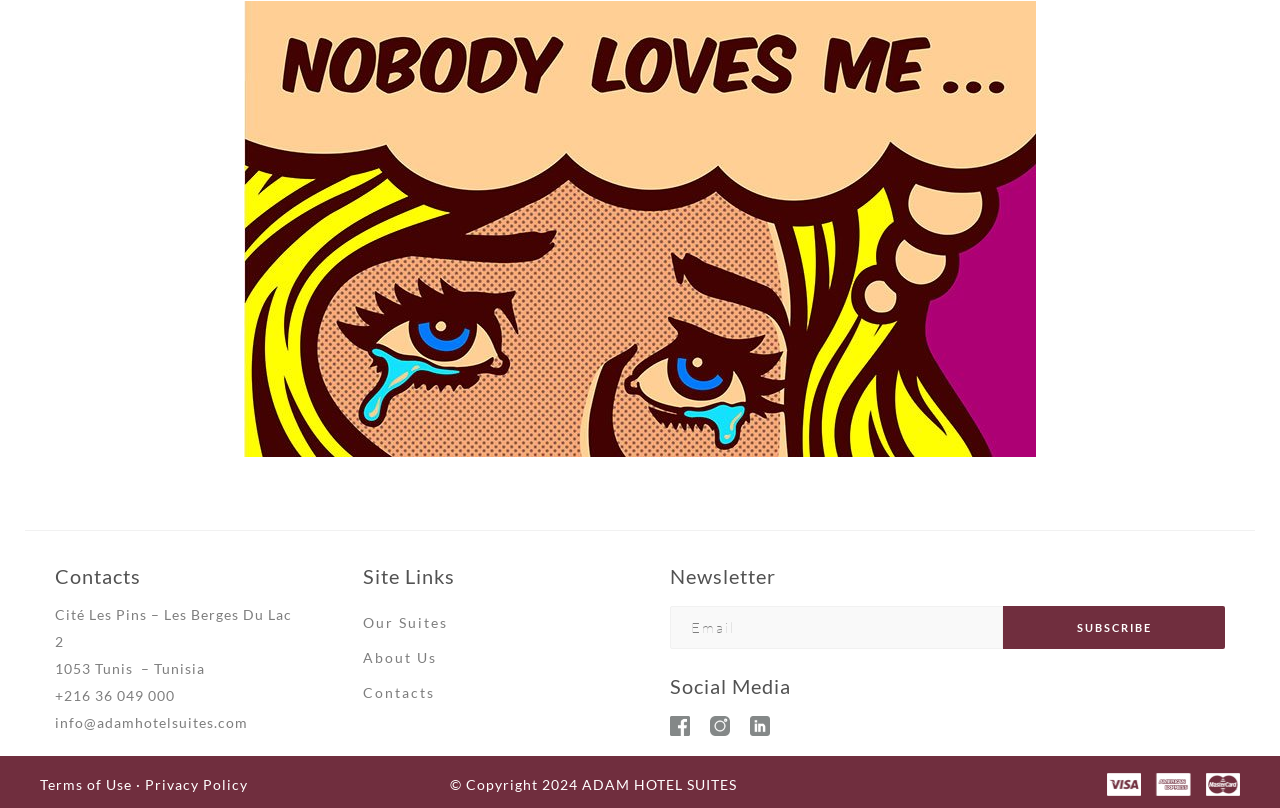Please identify the bounding box coordinates of the area I need to click to accomplish the following instruction: "Read terms of use and privacy policy".

[0.031, 0.96, 0.194, 0.981]